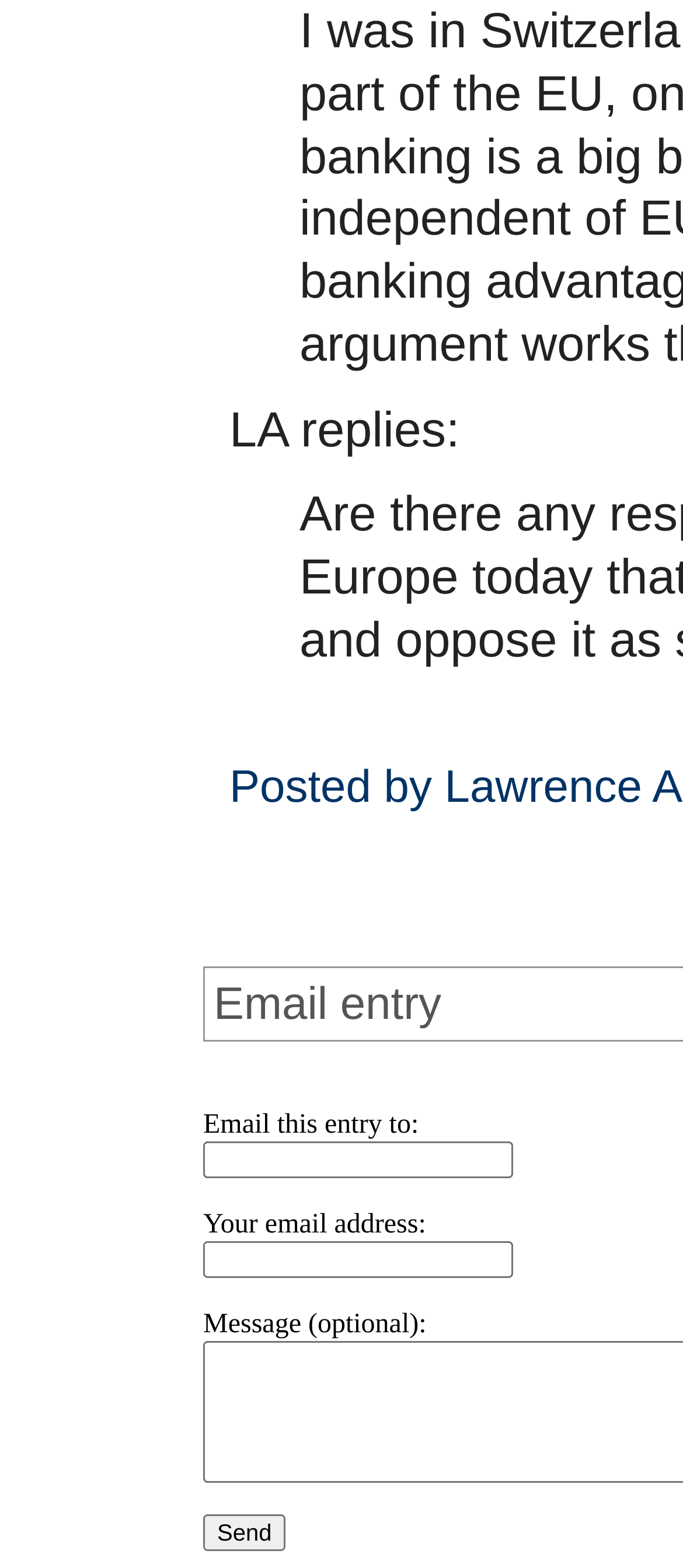How many textboxes are present on the webpage?
Provide an in-depth and detailed explanation in response to the question.

There are two textboxes on the webpage, one for entering the recipient's email address and another for entering the user's email address. Both textboxes are accompanied by descriptive labels.